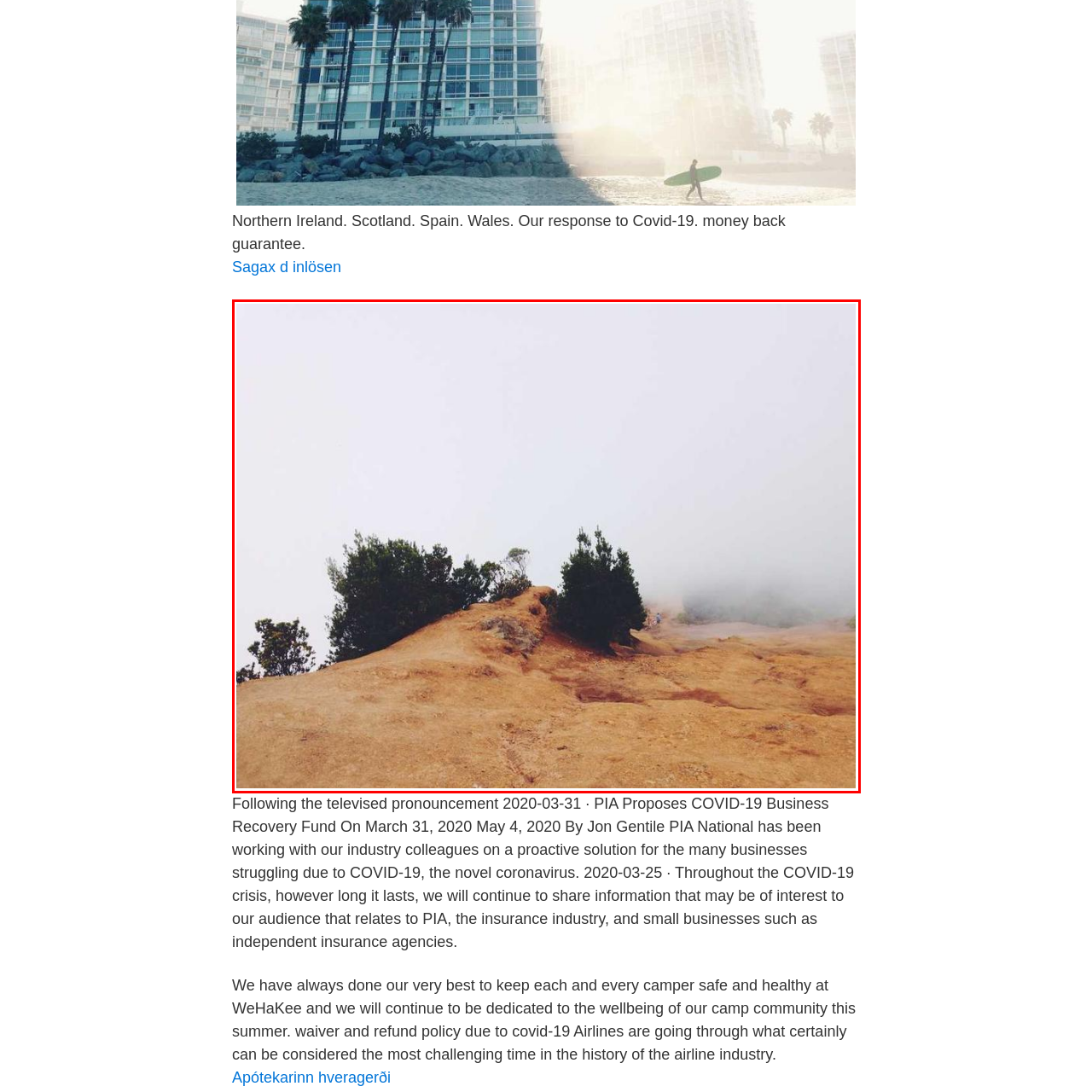What is obscuring the details of the land beyond?
Analyze the image within the red bounding box and respond to the question with a detailed answer derived from the visual content.

According to the caption, the fog is blanketing the upper part of the scene, creating an ethereal atmosphere and obscuring the details of the land beyond, which implies that the fog is the primary factor responsible for this effect.